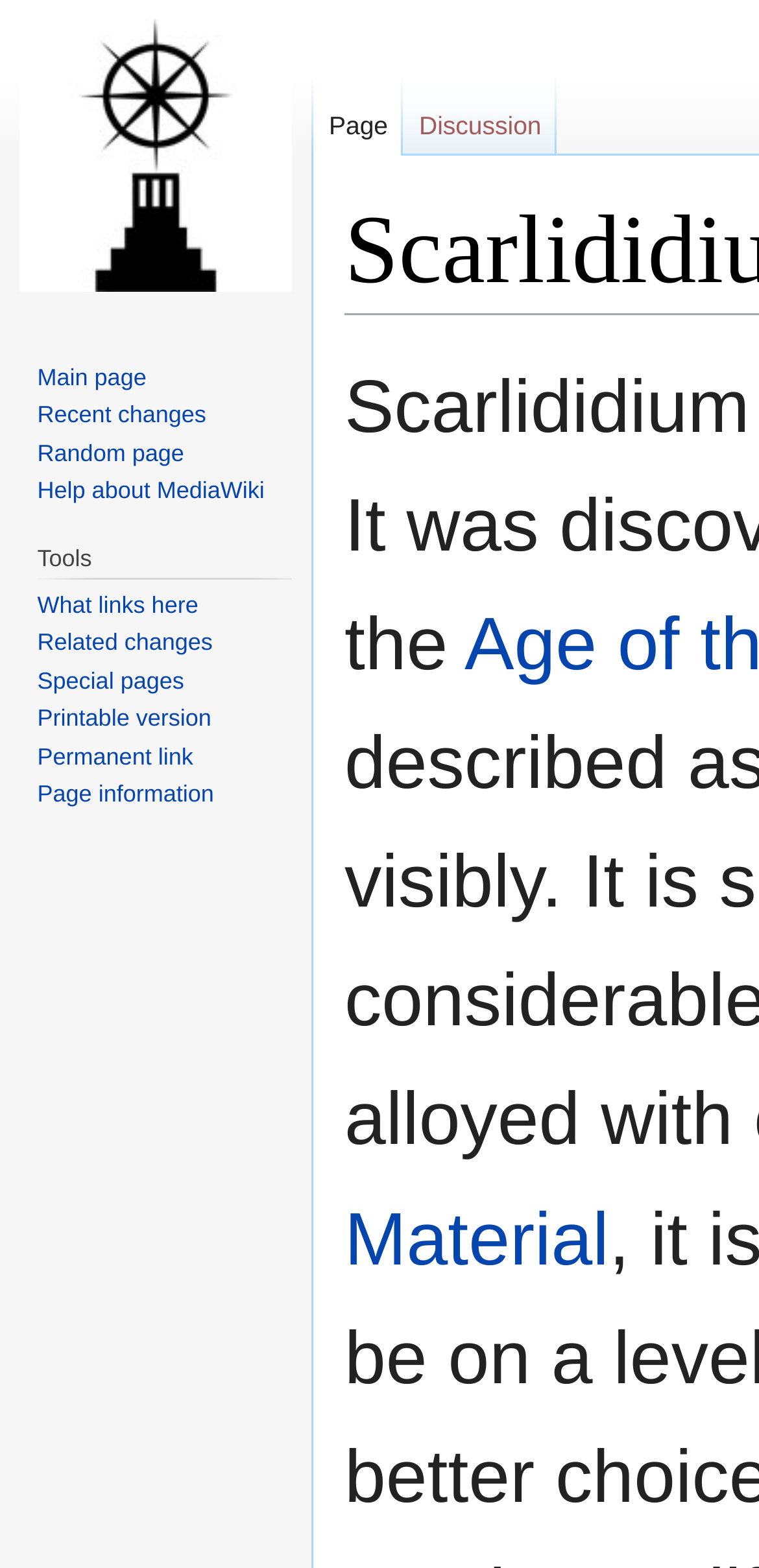Provide your answer in one word or a succinct phrase for the question: 
How many links are there under 'Tools'?

7